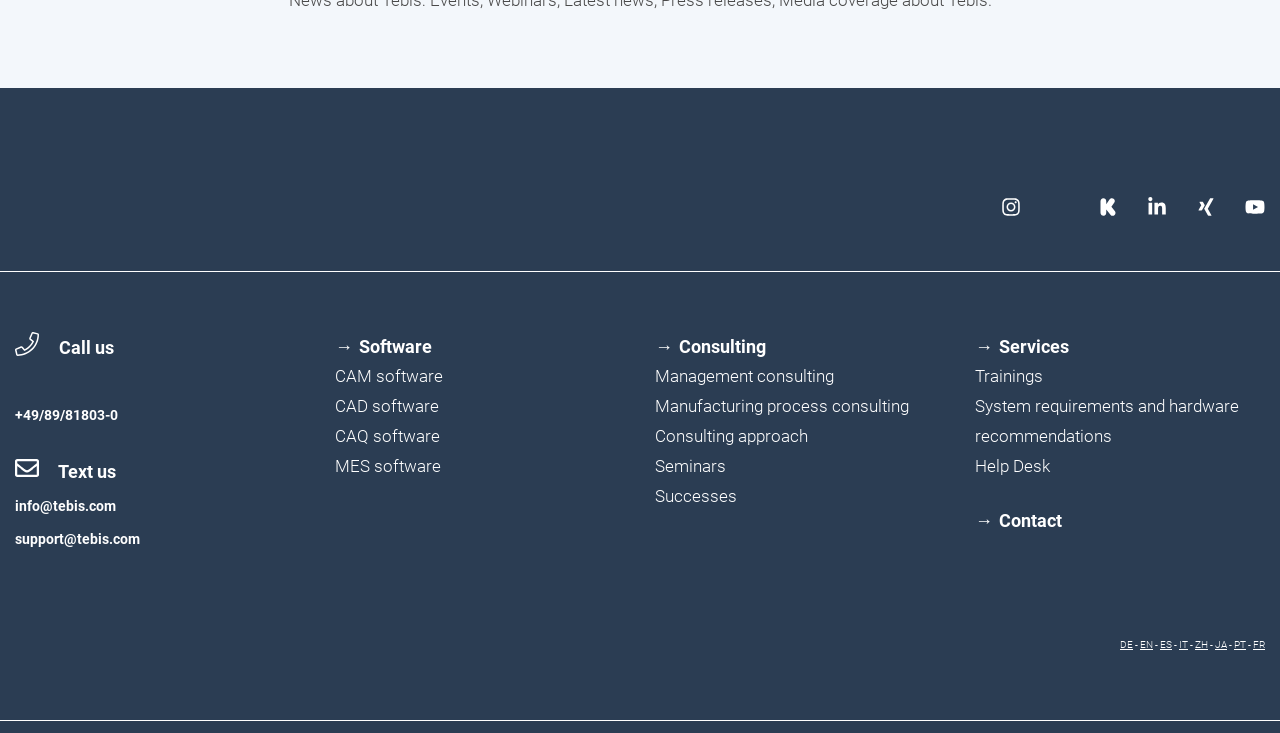From the screenshot, find the bounding box of the UI element matching this description: "Manufacturing process consulting". Supply the bounding box coordinates in the form [left, top, right, bottom], each a float between 0 and 1.

[0.512, 0.54, 0.71, 0.567]